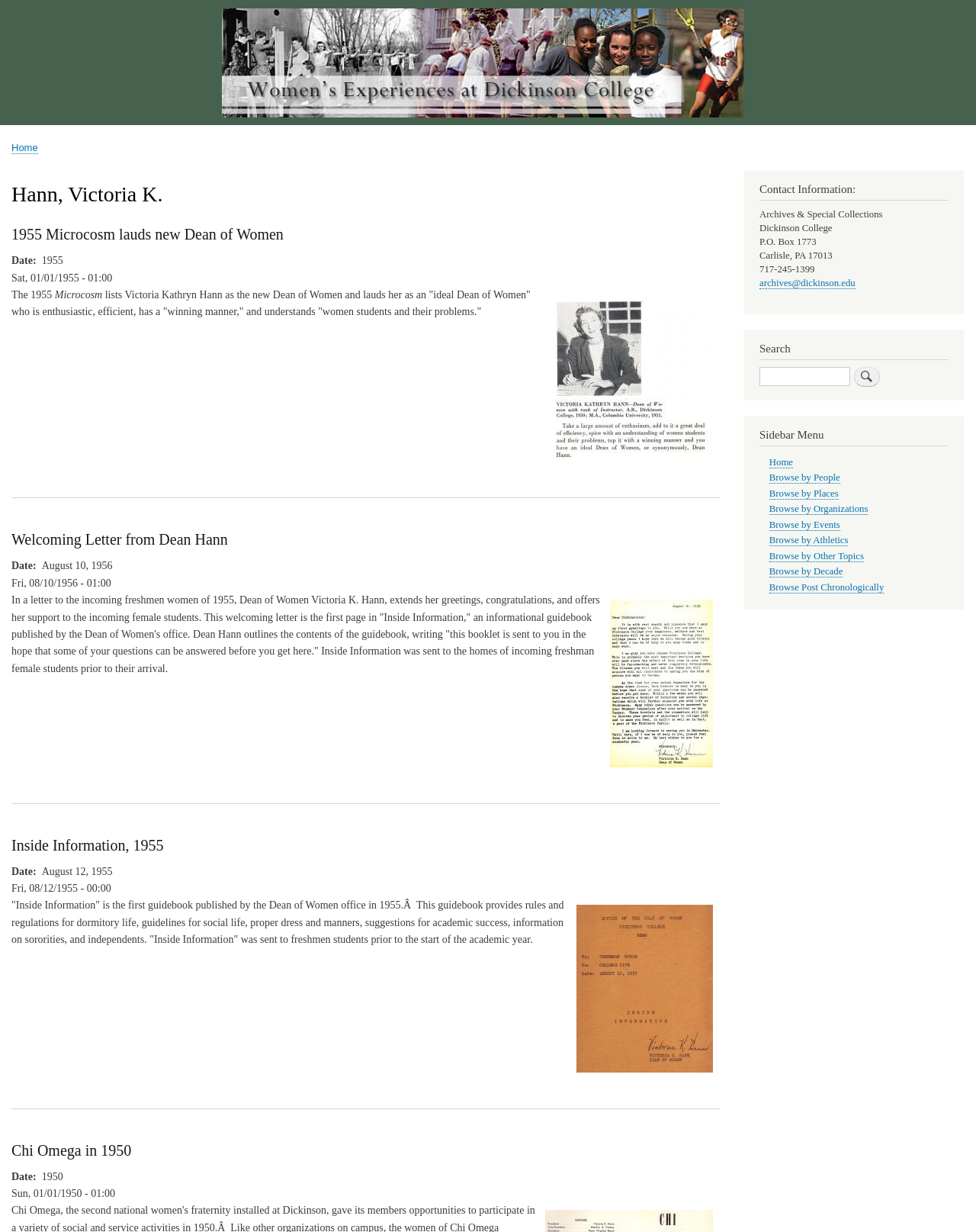What is the name of the Dean of Women mentioned in the webpage?
Analyze the image and deliver a detailed answer to the question.

The webpage mentions Victoria K. Hann as the Dean of Women in various articles and letters, including the welcoming letter to freshmen women in 1955 and the 1955 Microcosm lauds new Dean of Women.